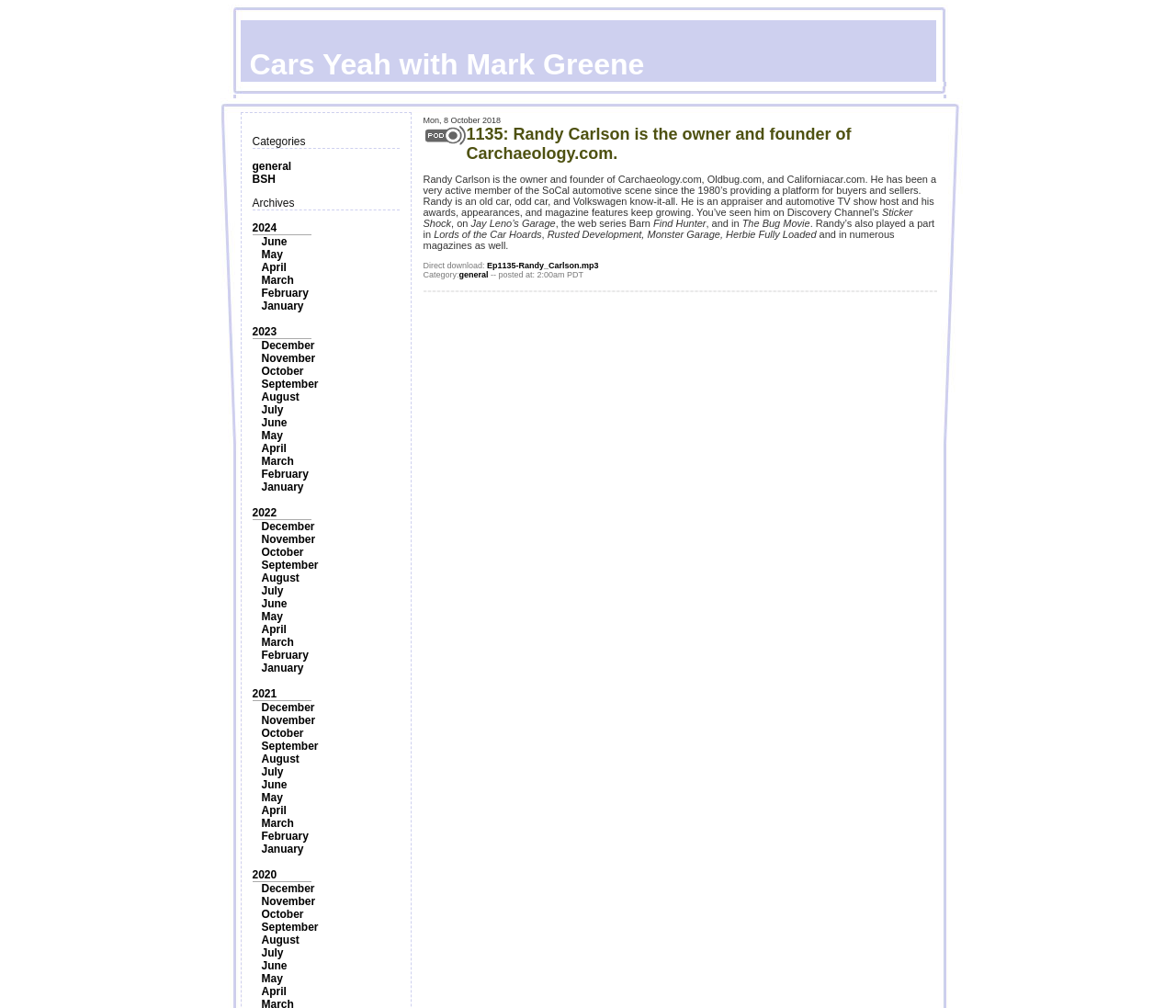What is the name of the website founded by Randy Carlson?
Please describe in detail the information shown in the image to answer the question.

I found the answer by reading the text in the LayoutTableCell element, which mentions that Randy Carlson is the owner and founder of Carchaeology.com.